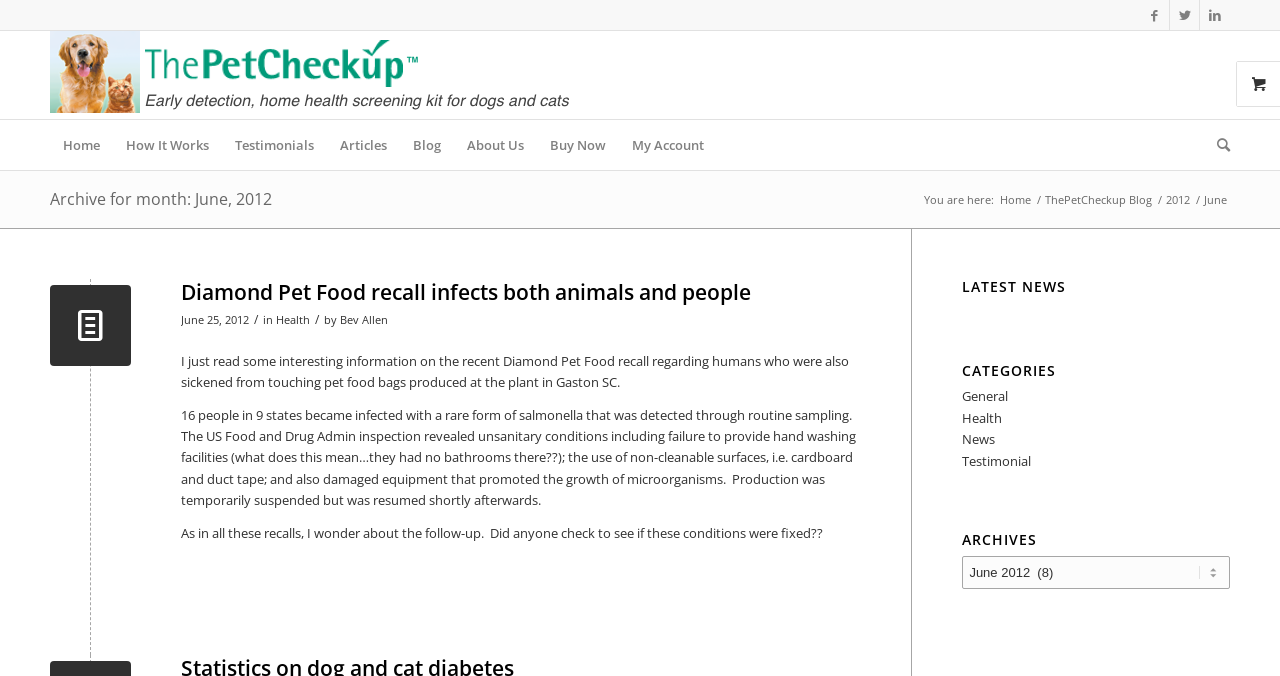Identify and generate the primary title of the webpage.

Archive for month: June, 2012